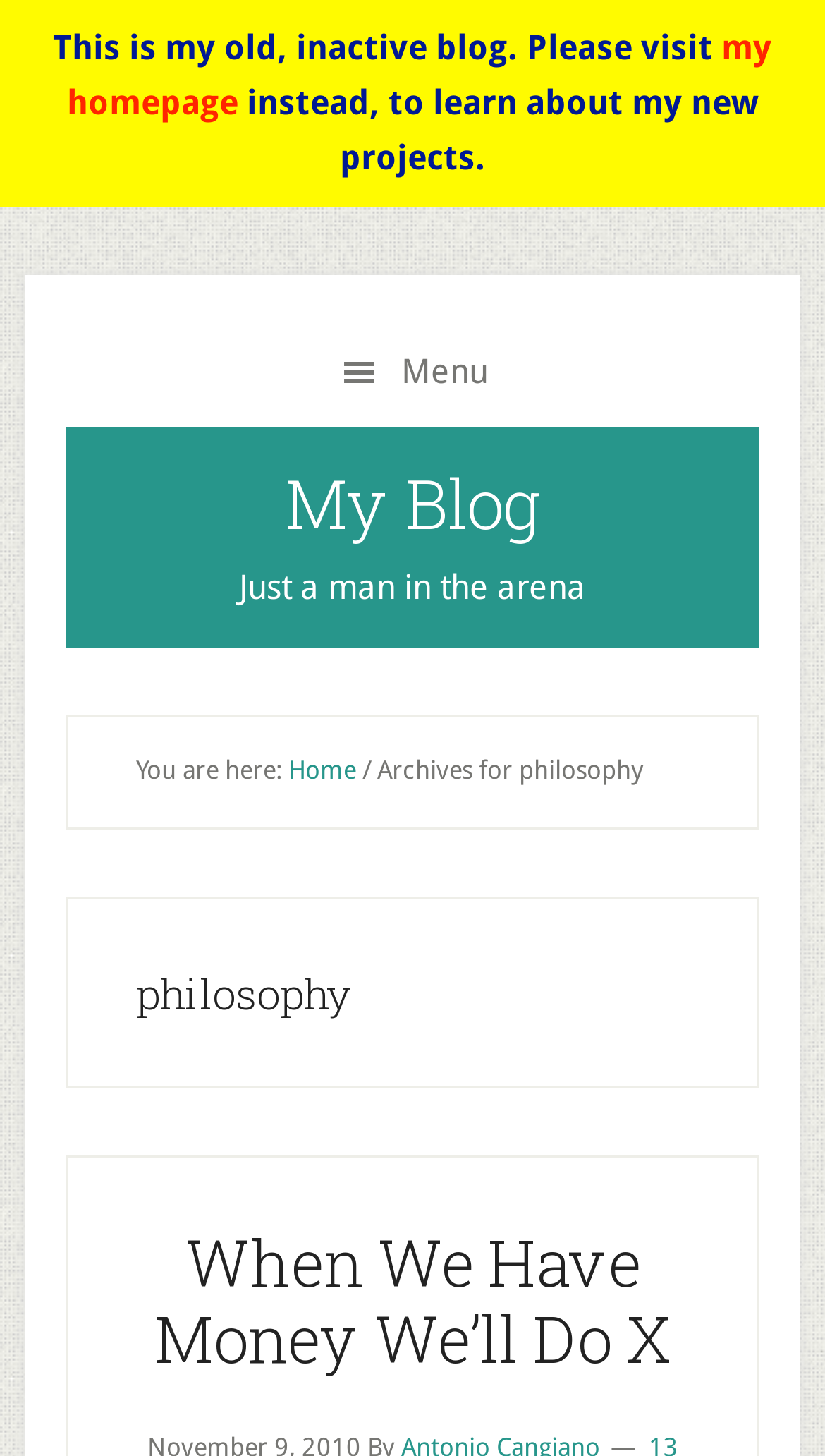Please examine the image and answer the question with a detailed explanation:
What is the title of the first post in the philosophy archives?

The first post in the philosophy archives is titled 'When We Have Money We’ll Do X' as indicated by the heading and the link to the post.